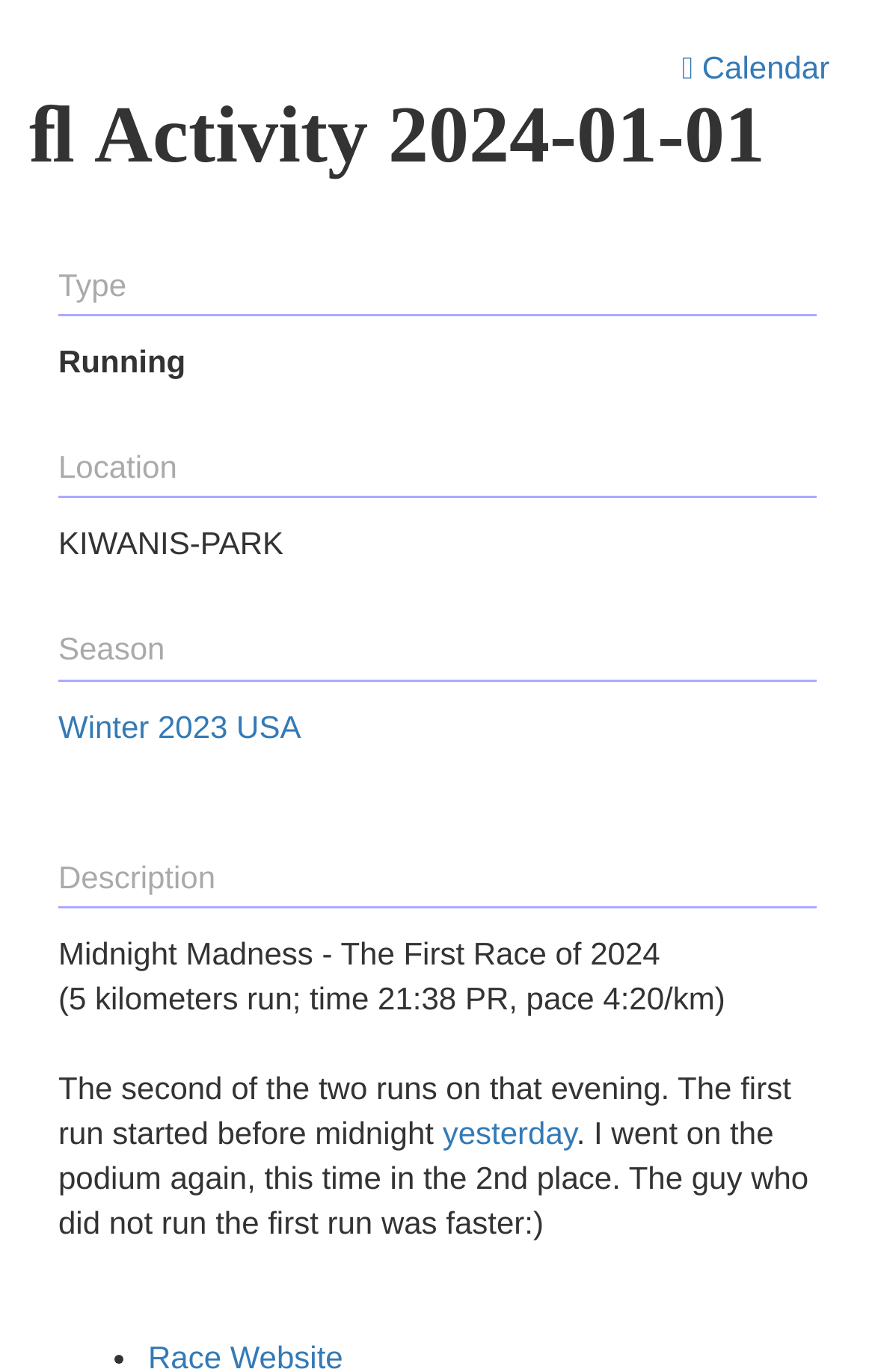Please answer the following query using a single word or phrase: 
What is the position the author achieved in the race?

2nd place